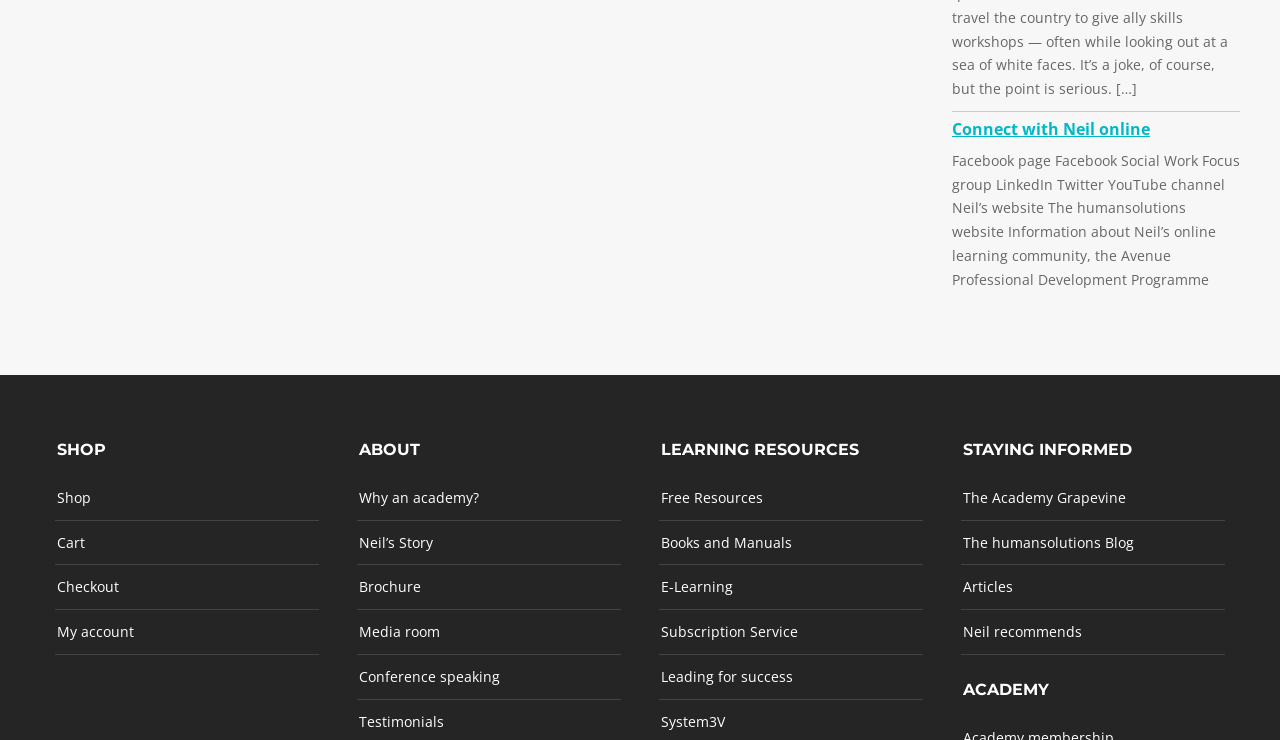Find the bounding box coordinates of the area that needs to be clicked in order to achieve the following instruction: "Read about Neil’s Story". The coordinates should be specified as four float numbers between 0 and 1, i.e., [left, top, right, bottom].

[0.28, 0.713, 0.338, 0.752]